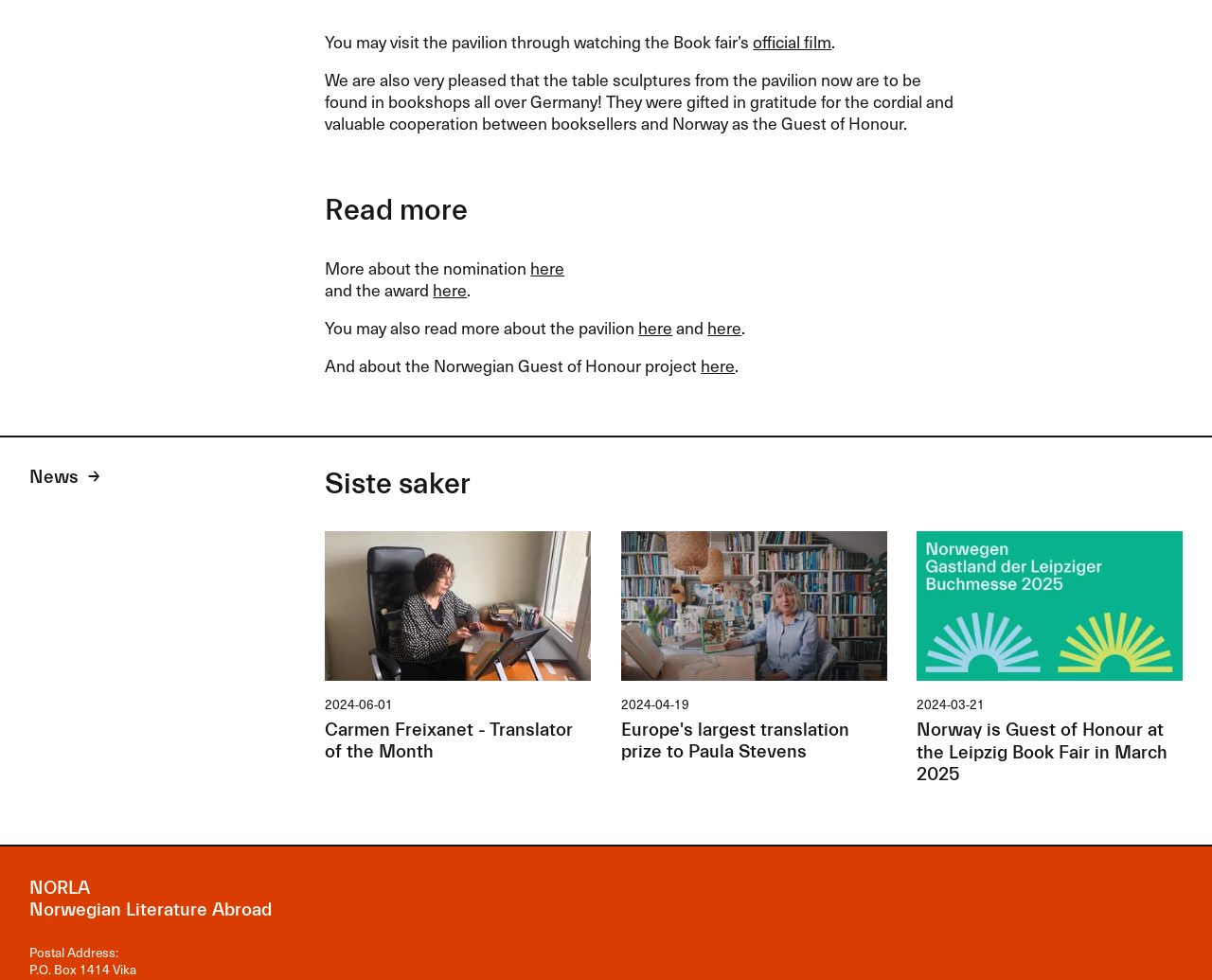Please determine the bounding box coordinates of the element to click on in order to accomplish the following task: "Search for AMSR series". Ensure the coordinates are four float numbers ranging from 0 to 1, i.e., [left, top, right, bottom].

None